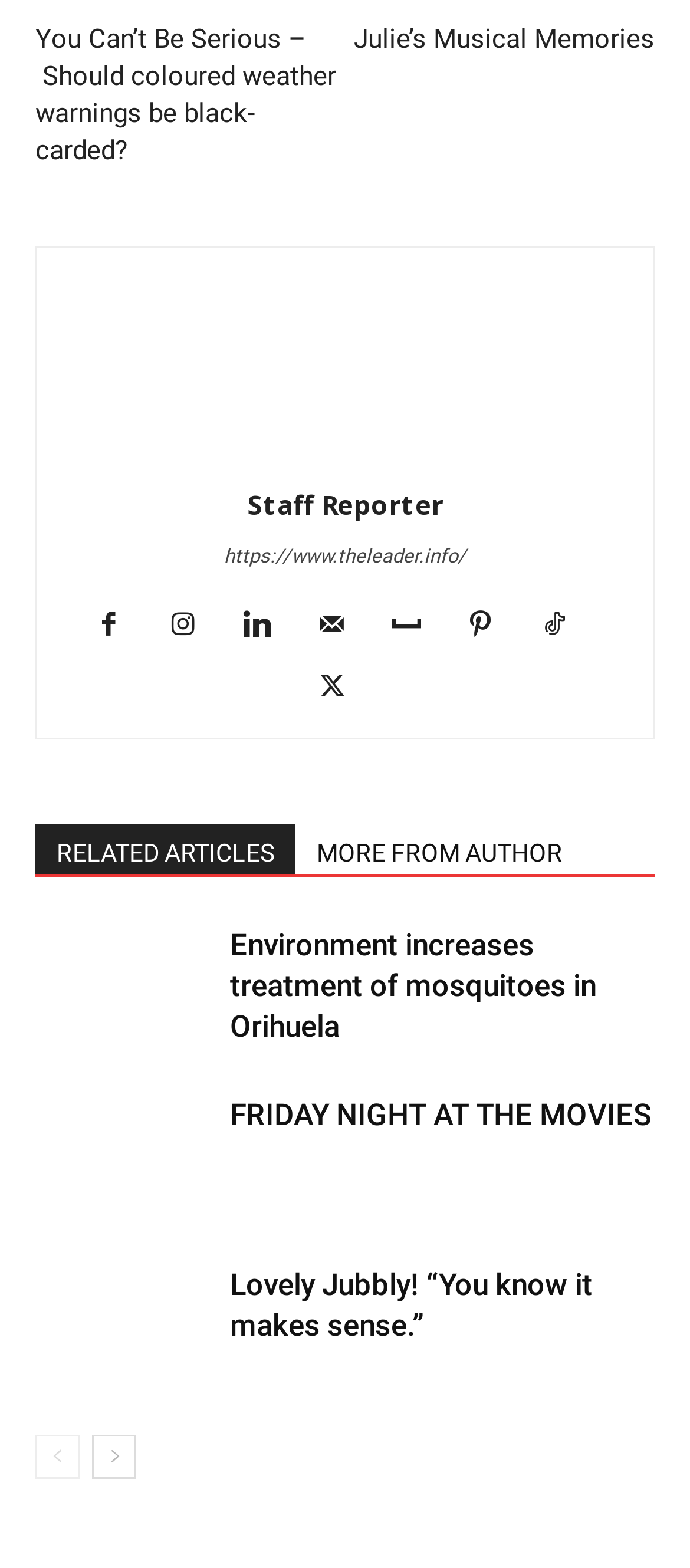What is the title of the first article?
Carefully analyze the image and provide a thorough answer to the question.

I looked at the first link on the webpage, which is 'You Can’t Be Serious – Should coloured weather warnings be black-carded?'. The title of the article is 'You Can’t Be Serious'.